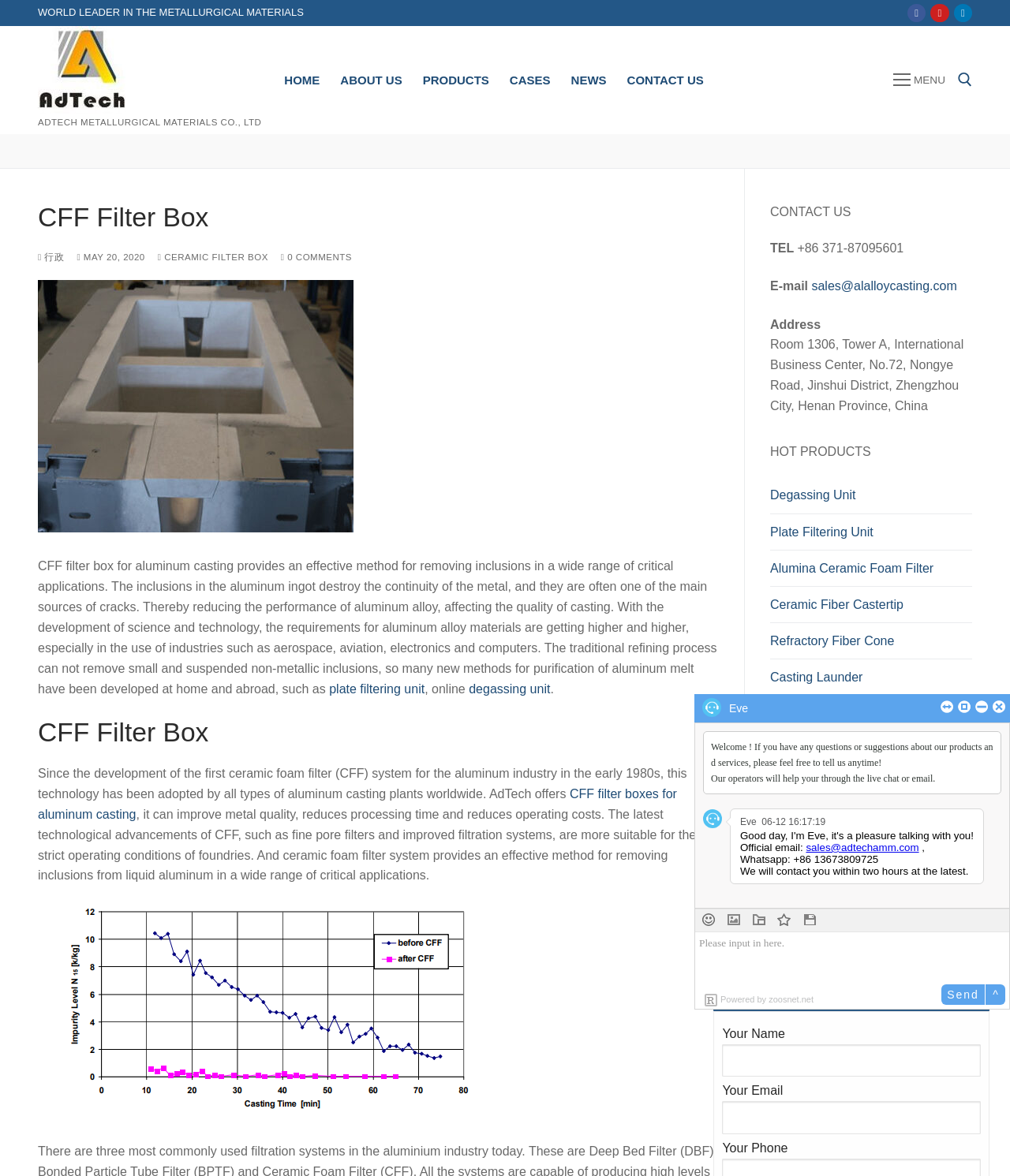Determine the bounding box coordinates of the clickable region to follow the instruction: "Contact us".

[0.611, 0.057, 0.707, 0.079]